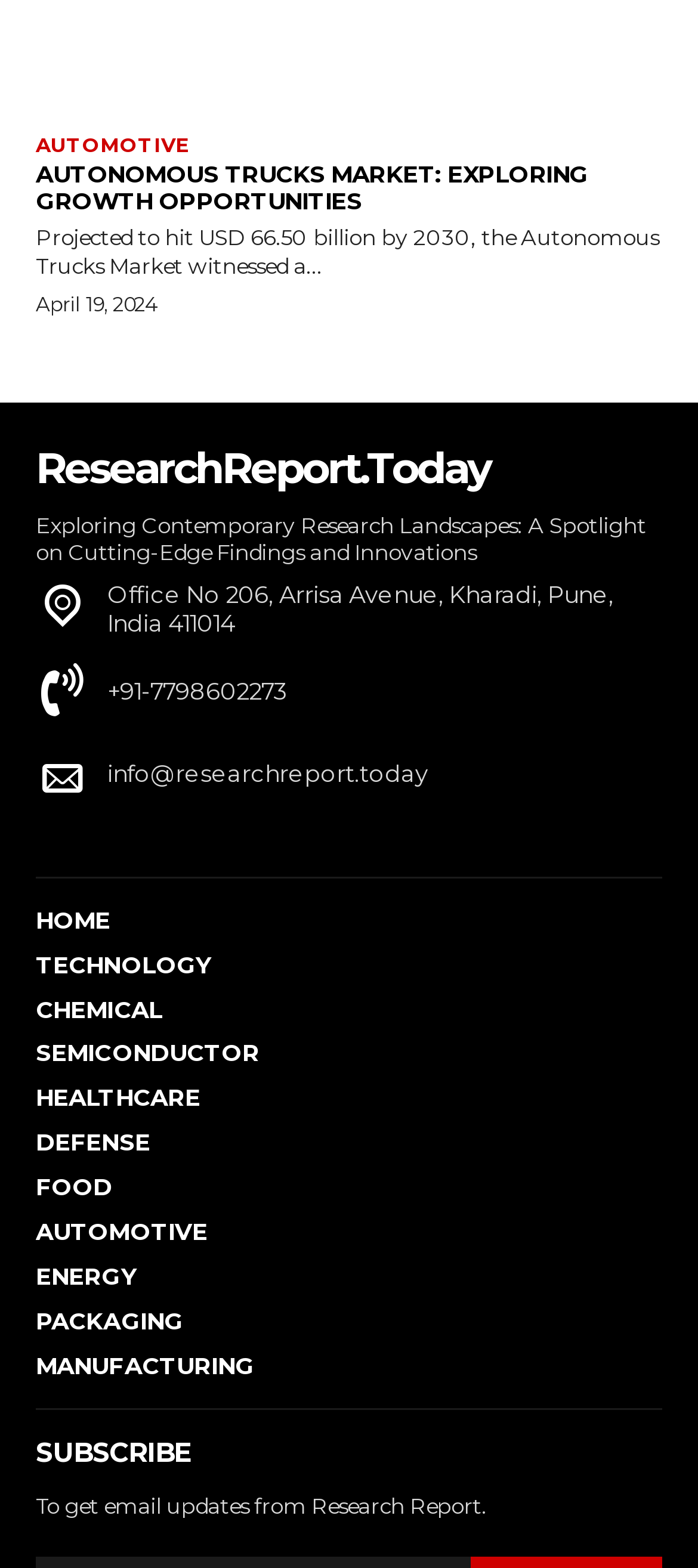What is the date of the article about Autonomous Trucks Market?
Using the picture, provide a one-word or short phrase answer.

April 19, 2024